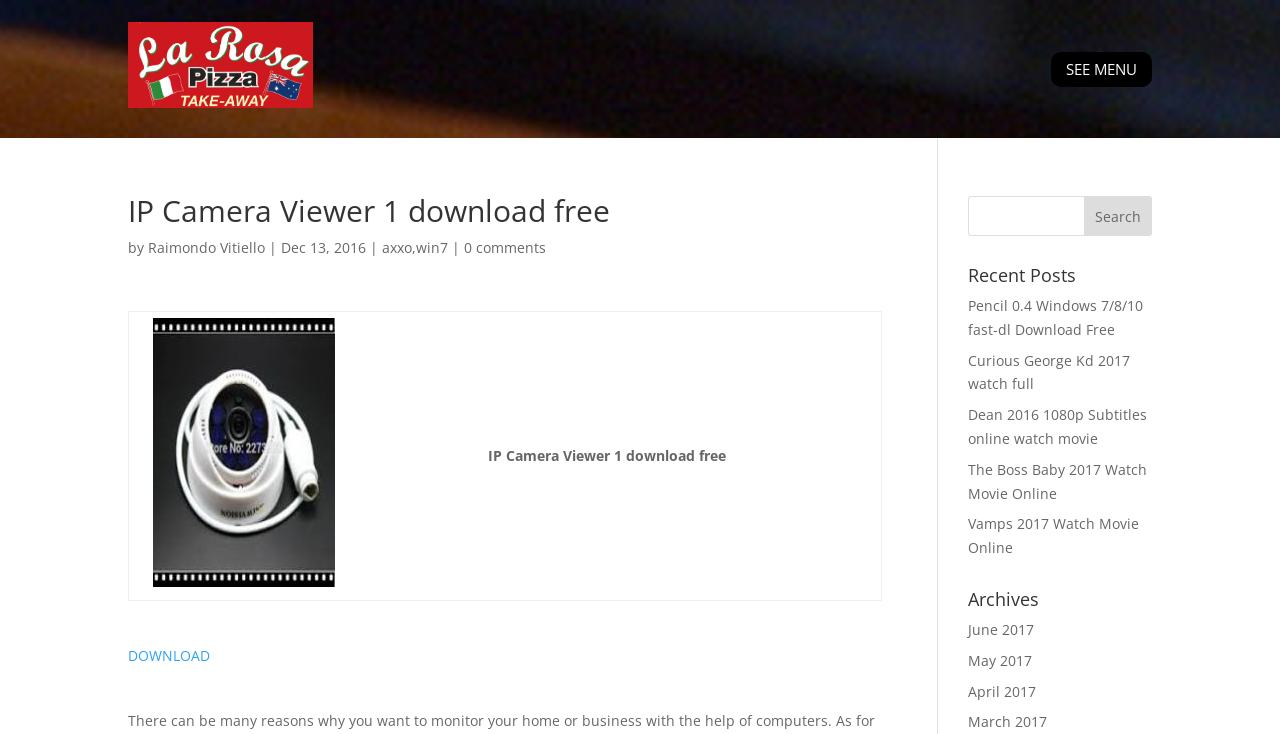Please determine the bounding box coordinates for the element that should be clicked to follow these instructions: "Go to Archives June 2017".

[0.756, 0.845, 0.808, 0.87]